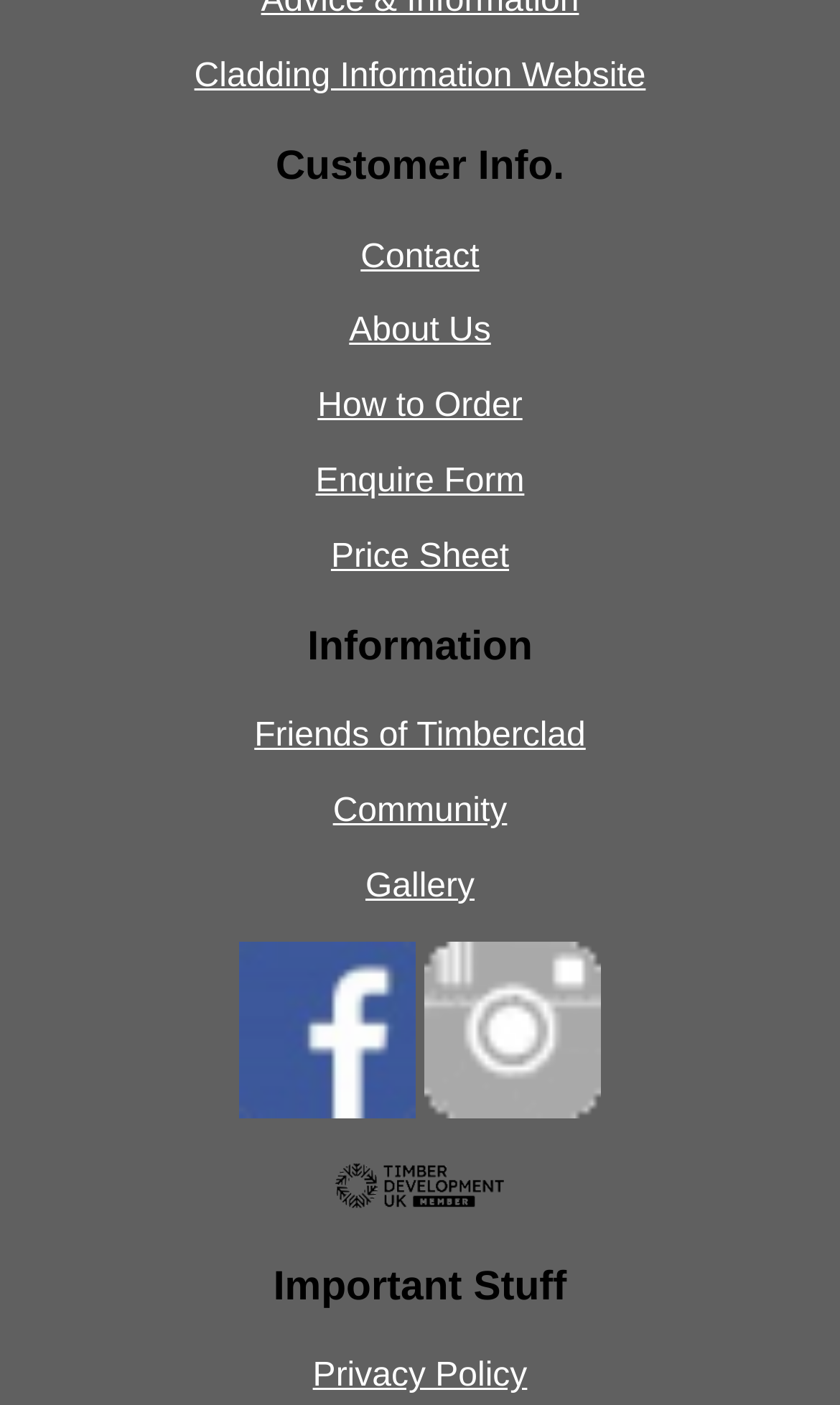Provide the bounding box coordinates of the UI element that matches the description: "title="Link to Timberclad Facebook Page"".

[0.283, 0.776, 0.495, 0.801]